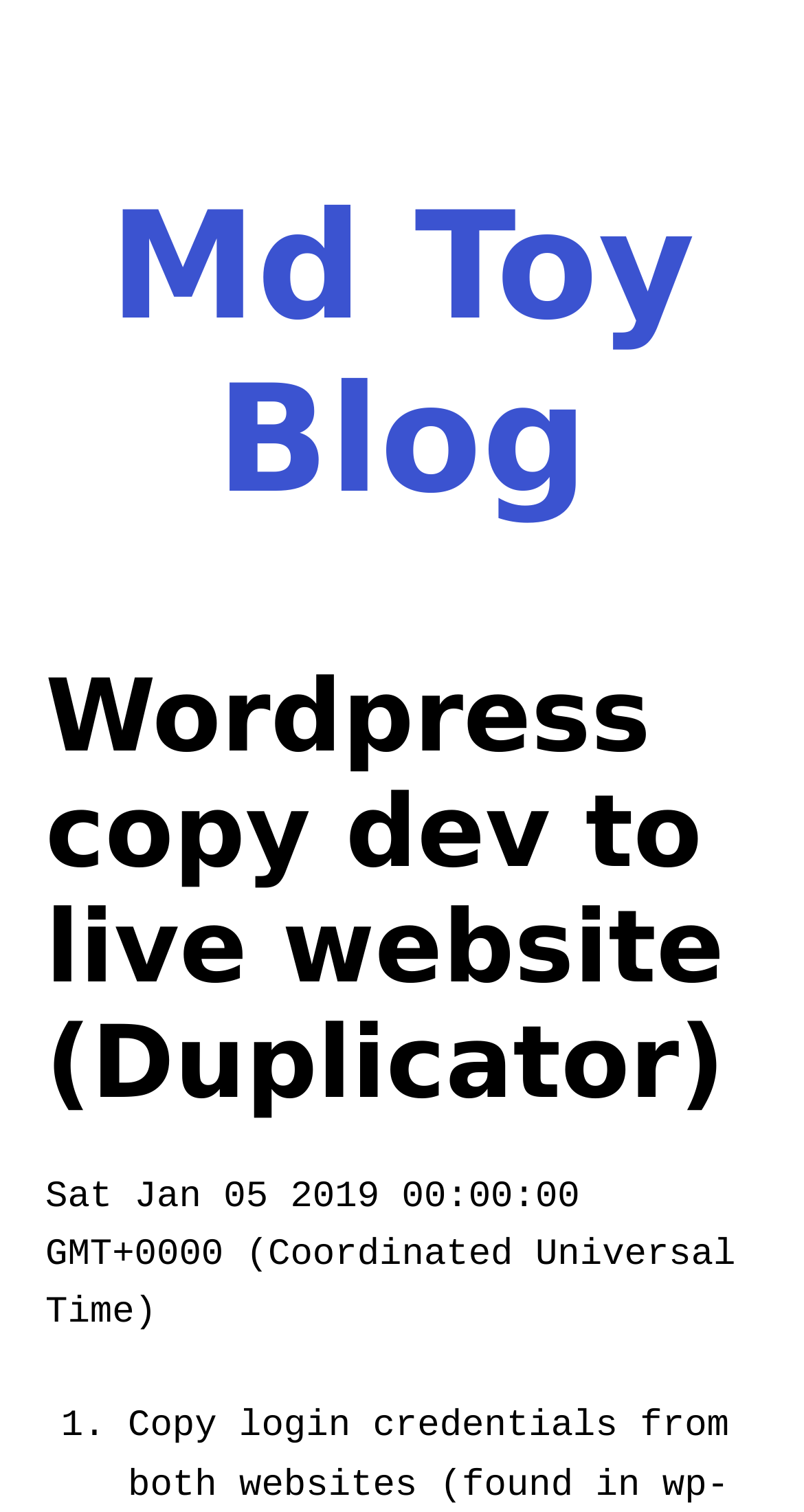Please specify the bounding box coordinates in the format (top-left x, top-left y, bottom-right x, bottom-right y), with values ranging from 0 to 1. Identify the bounding box for the UI component described as follows: Md Toy Blog

[0.056, 0.119, 0.944, 0.348]